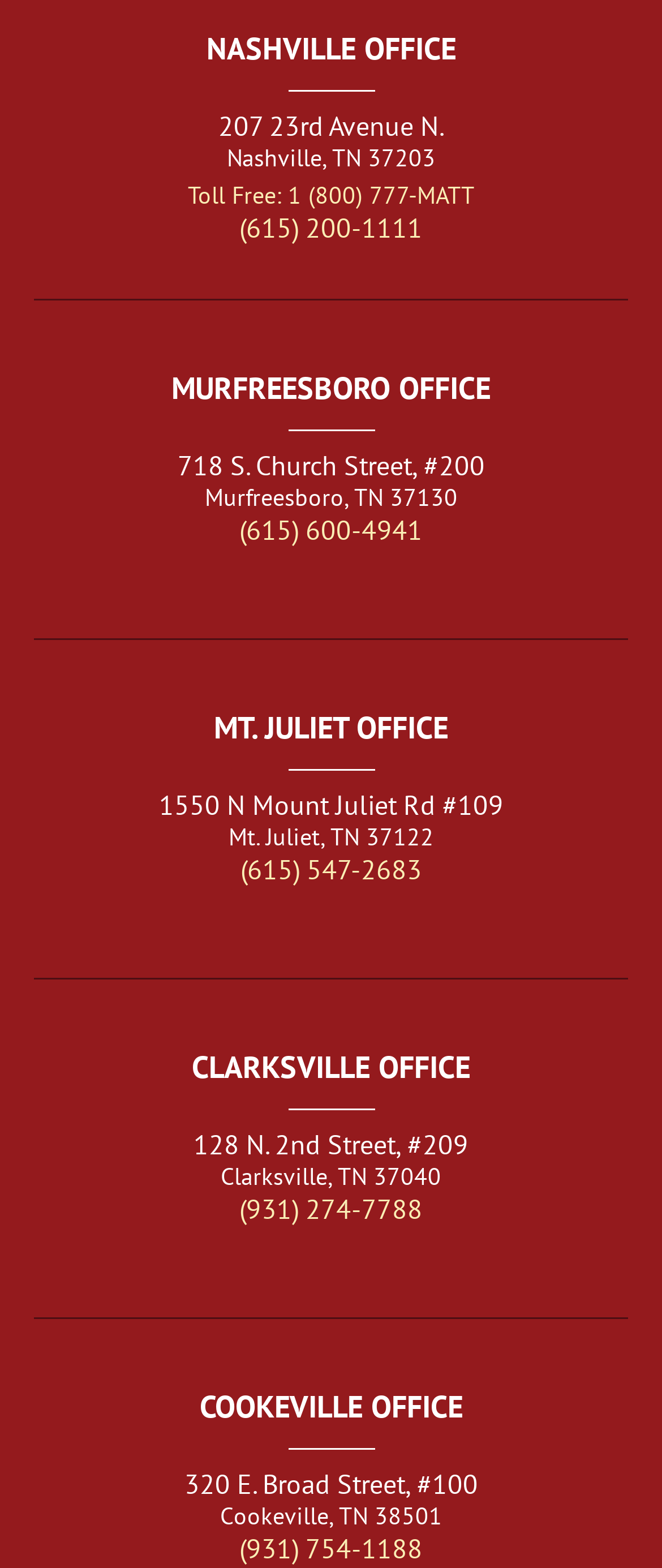What is the zip code of the COOKEVILLE OFFICE?
Examine the image and give a concise answer in one word or a short phrase.

38501